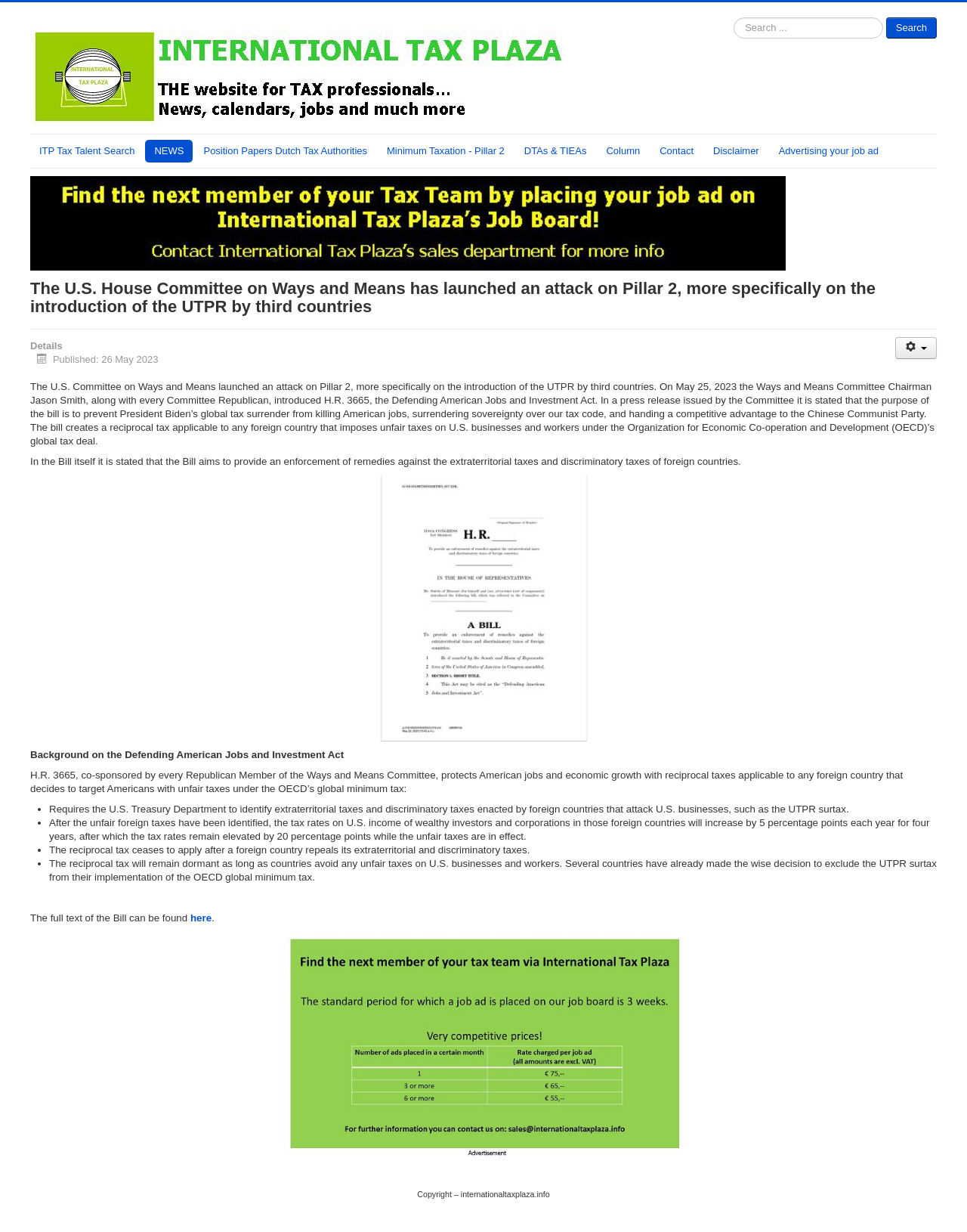Identify the bounding box coordinates of the part that should be clicked to carry out this instruction: "View the full text of the Bill".

[0.197, 0.74, 0.219, 0.75]